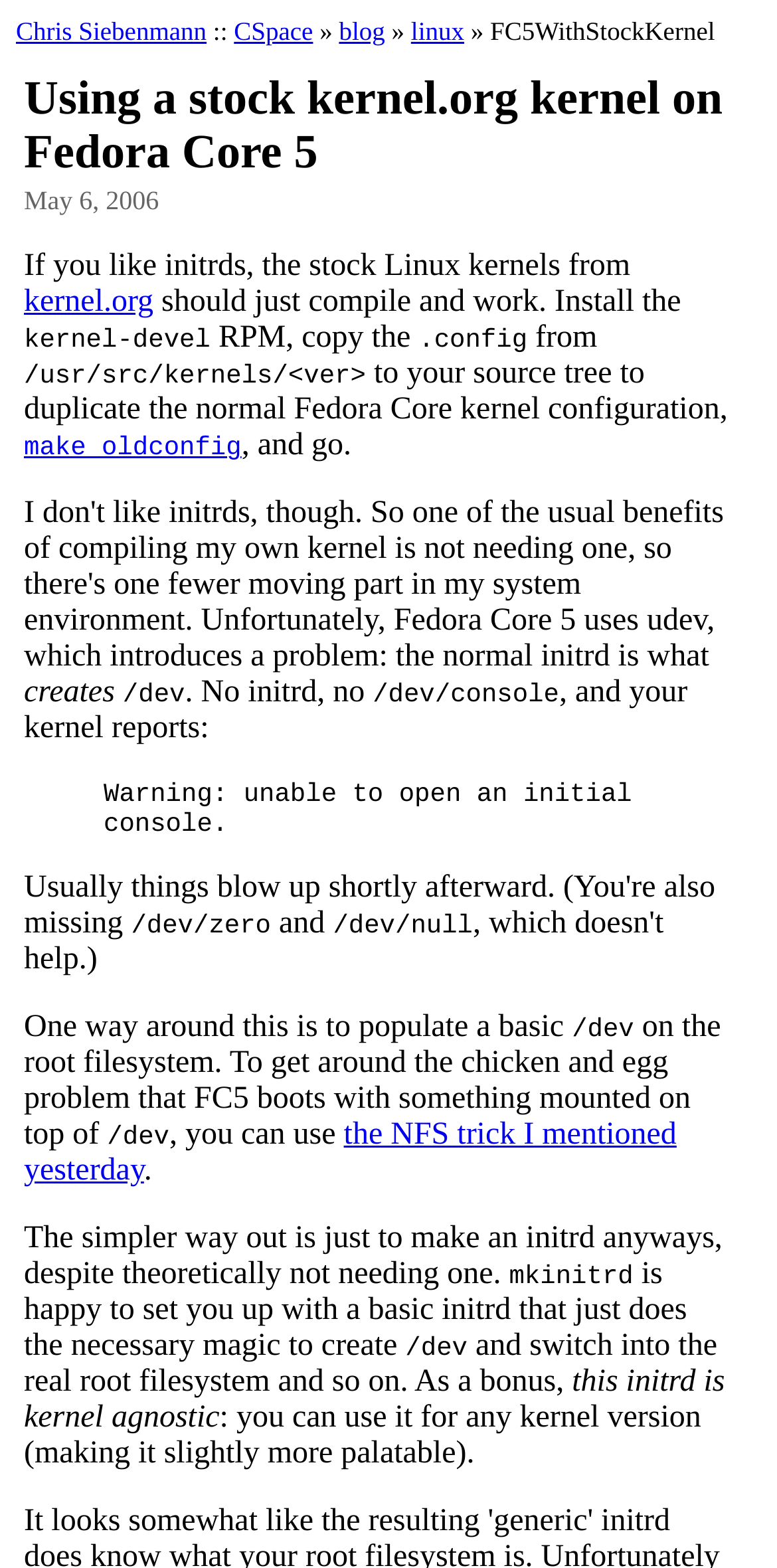What is the purpose of the initrd?
Refer to the image and provide a one-word or short phrase answer.

To create /dev and switch to real root filesystem